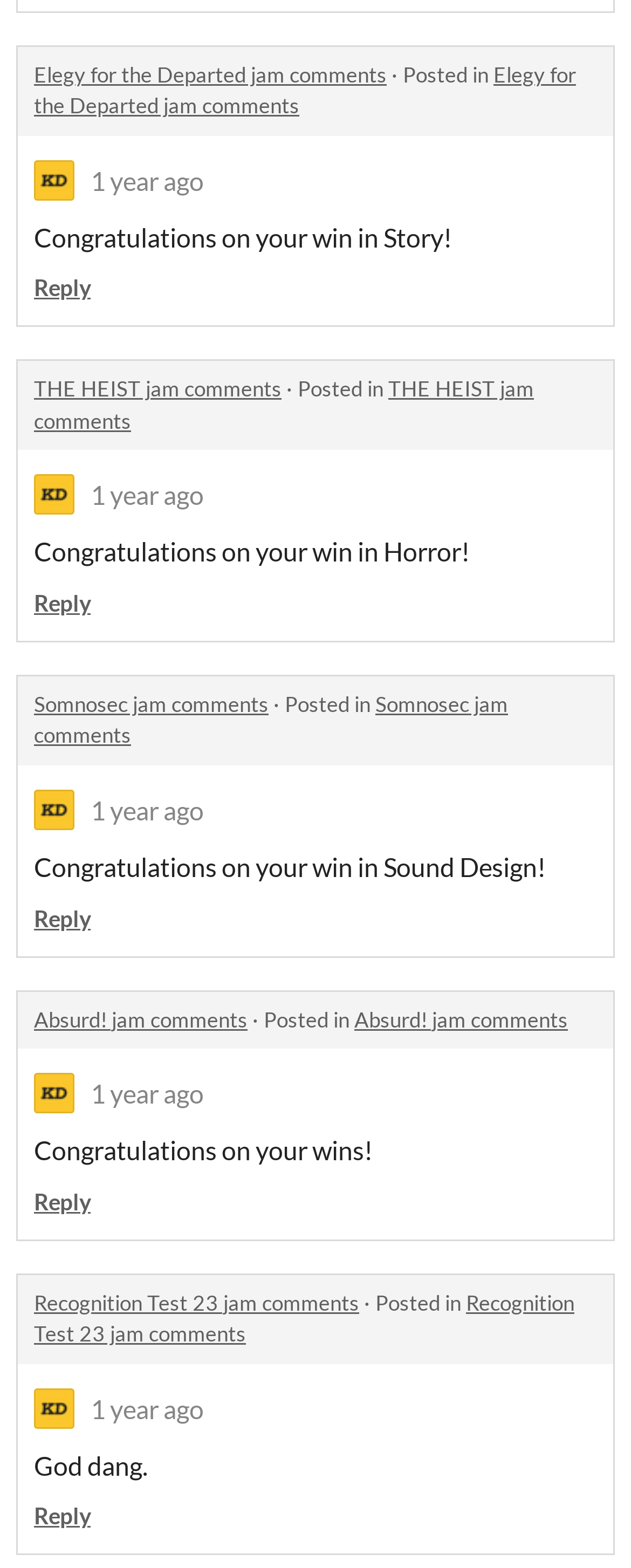Locate the bounding box coordinates of the UI element described by: "Recognition Test 23 jam comments". Provide the coordinates as four float numbers between 0 and 1, formatted as [left, top, right, bottom].

[0.054, 0.822, 0.569, 0.839]